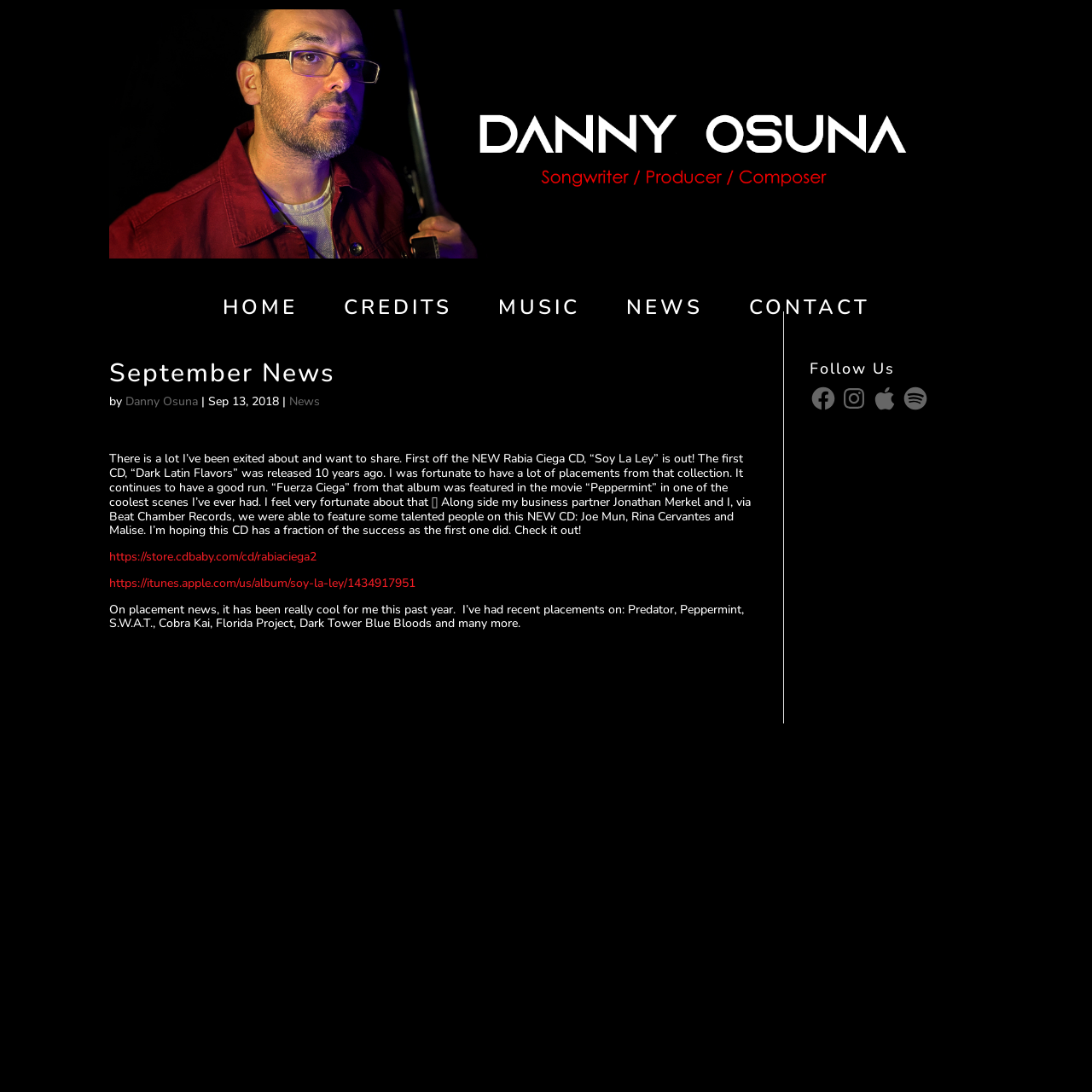Point out the bounding box coordinates of the section to click in order to follow this instruction: "check news".

[0.573, 0.275, 0.643, 0.324]